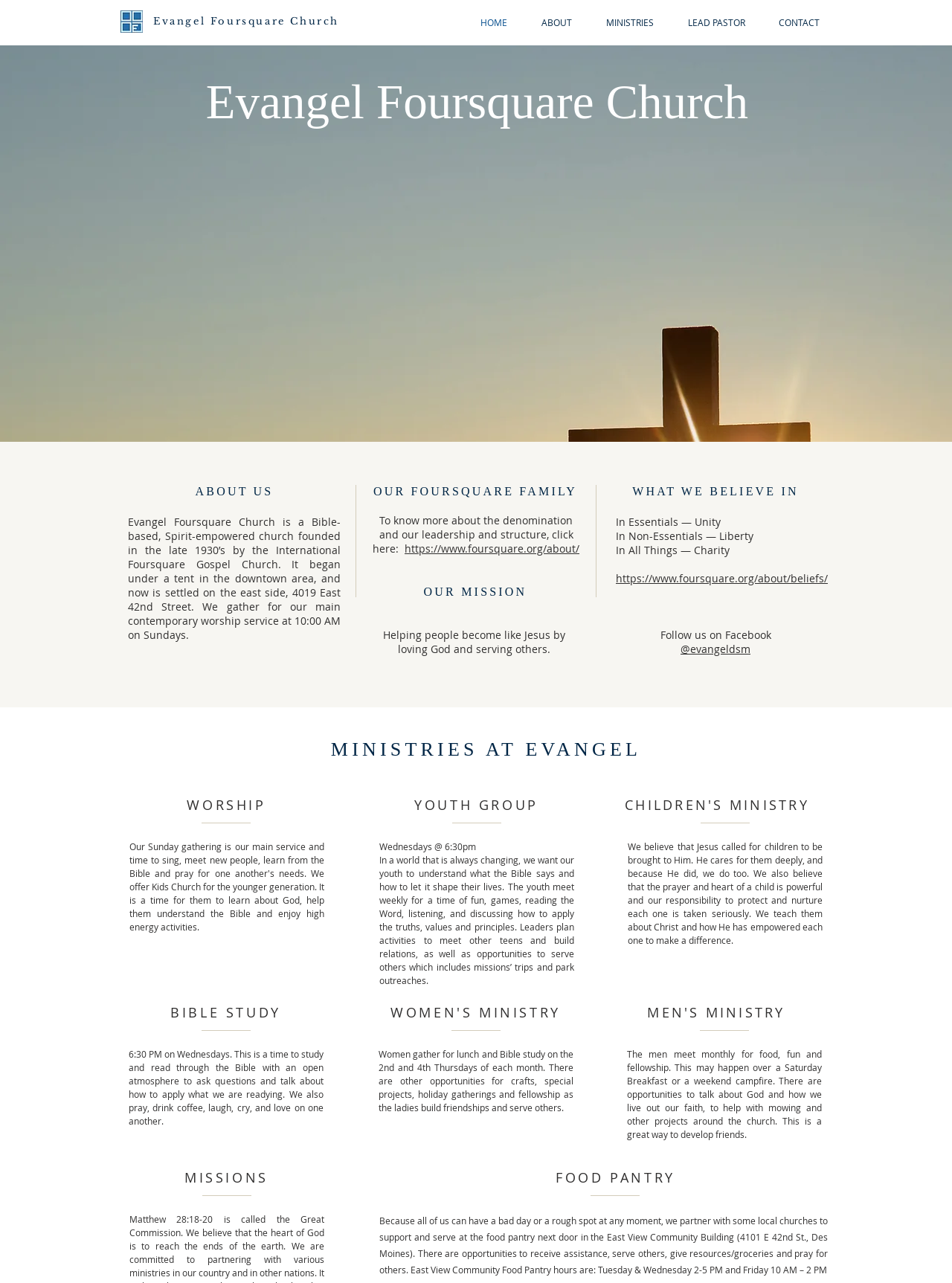What is the name of the church?
Give a one-word or short phrase answer based on the image.

Evangel Foursquare Church